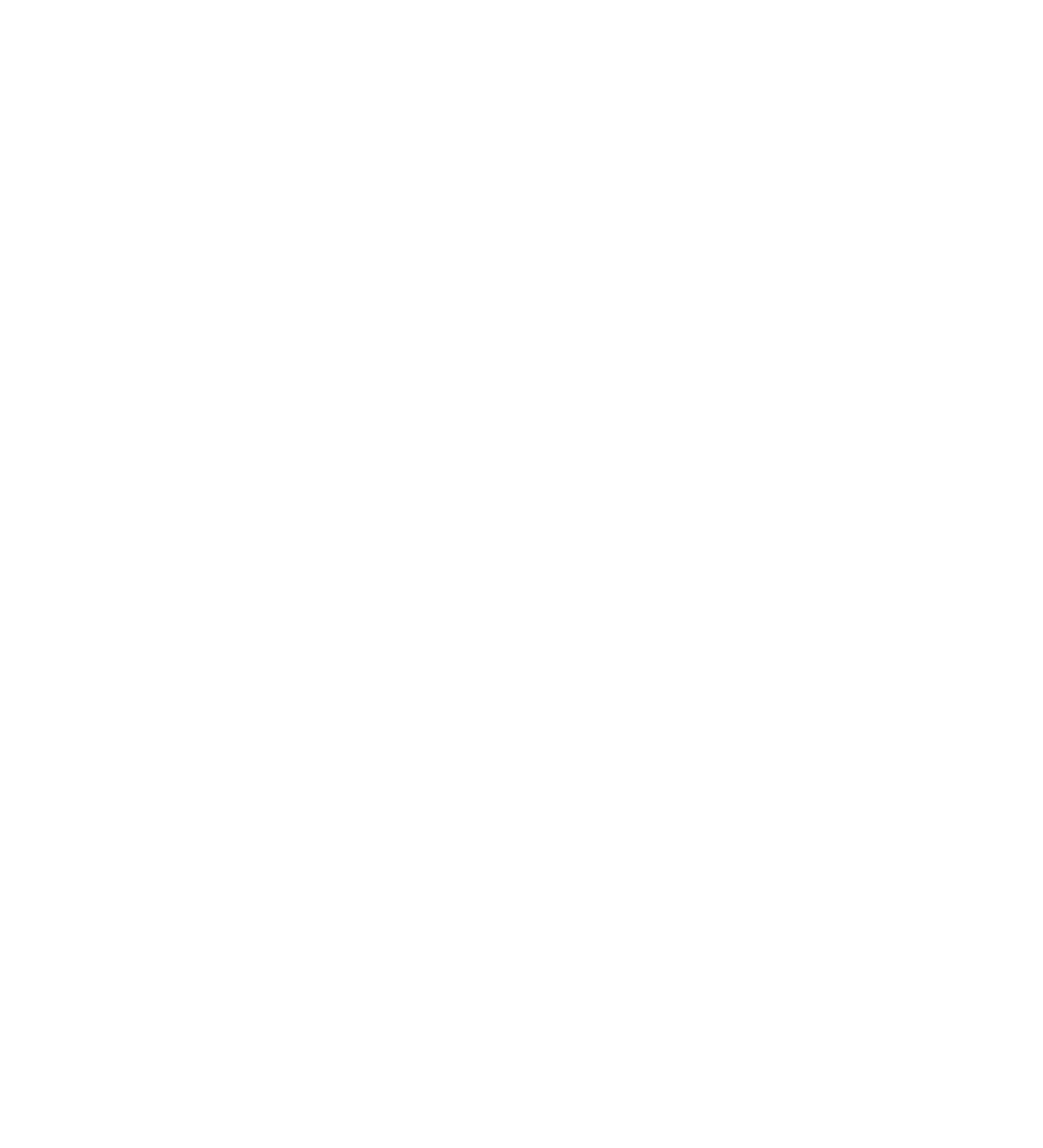Locate the bounding box of the user interface element based on this description: "Facebook".

[0.025, 0.863, 0.075, 0.908]